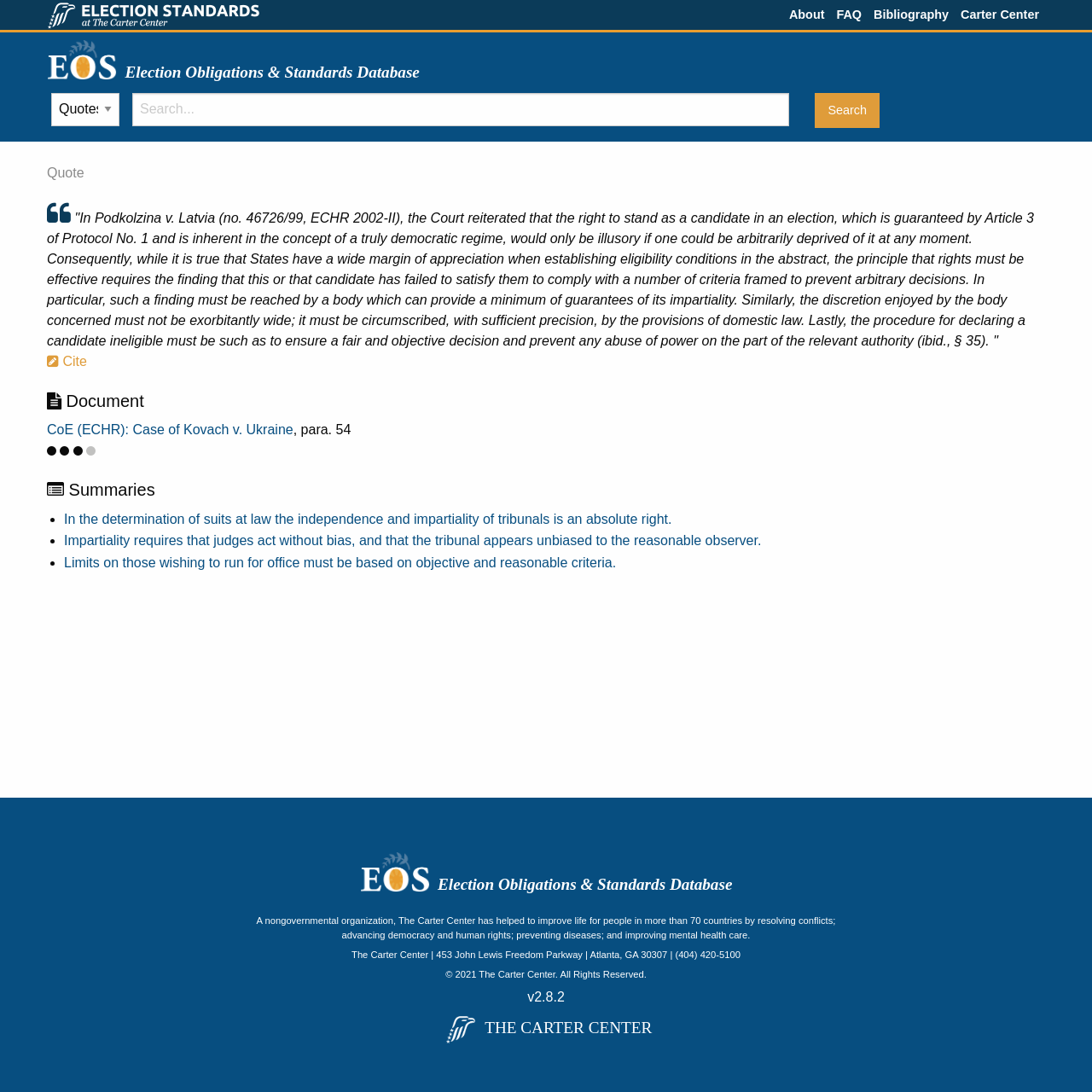Identify the bounding box coordinates for the element you need to click to achieve the following task: "Explore the Election Obligations & Standards Database". The coordinates must be four float values ranging from 0 to 1, formatted as [left, top, right, bottom].

[0.043, 0.034, 0.957, 0.077]